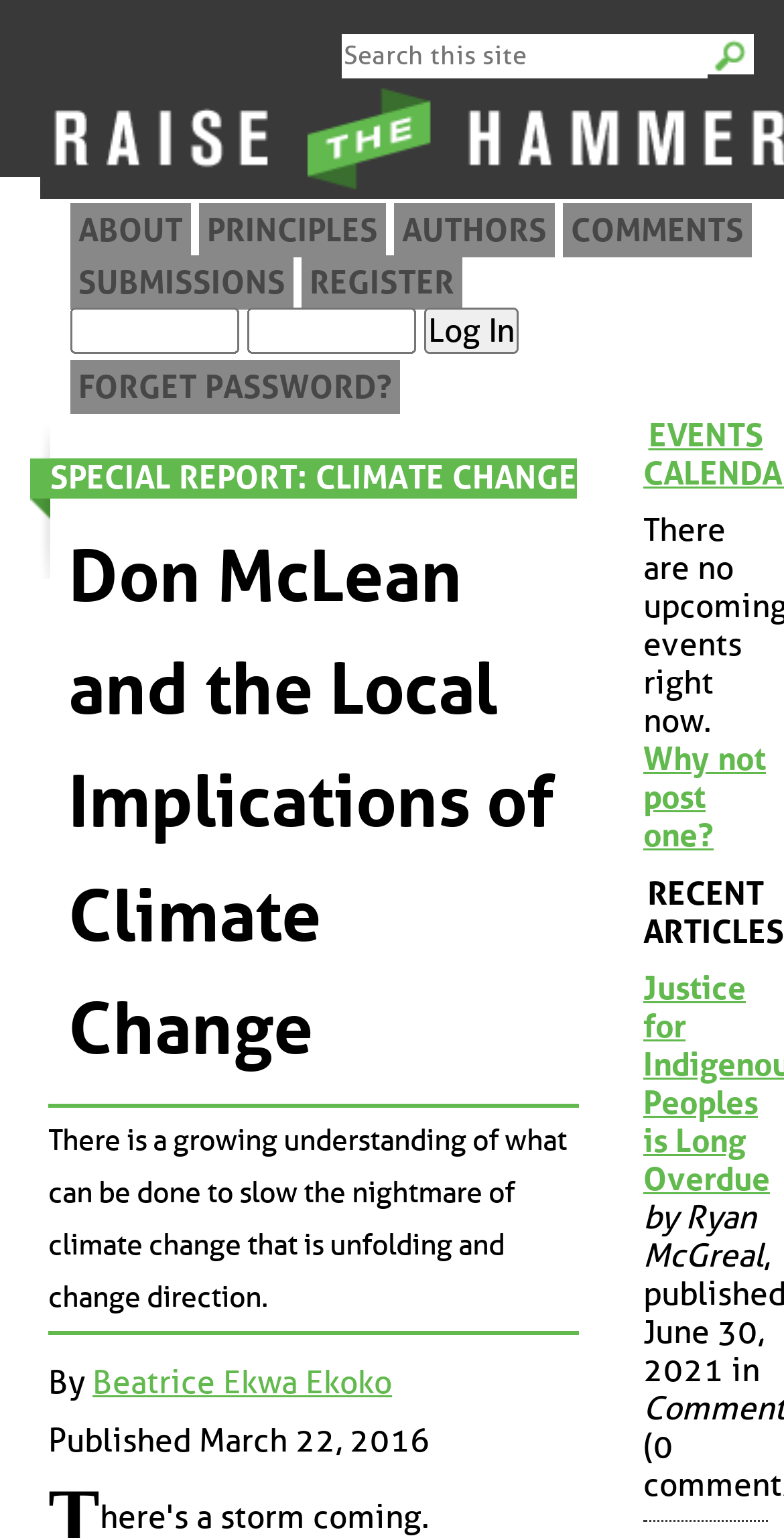What can be done to slow the nightmare of climate change?
Refer to the image and provide a concise answer in one word or phrase.

Change direction